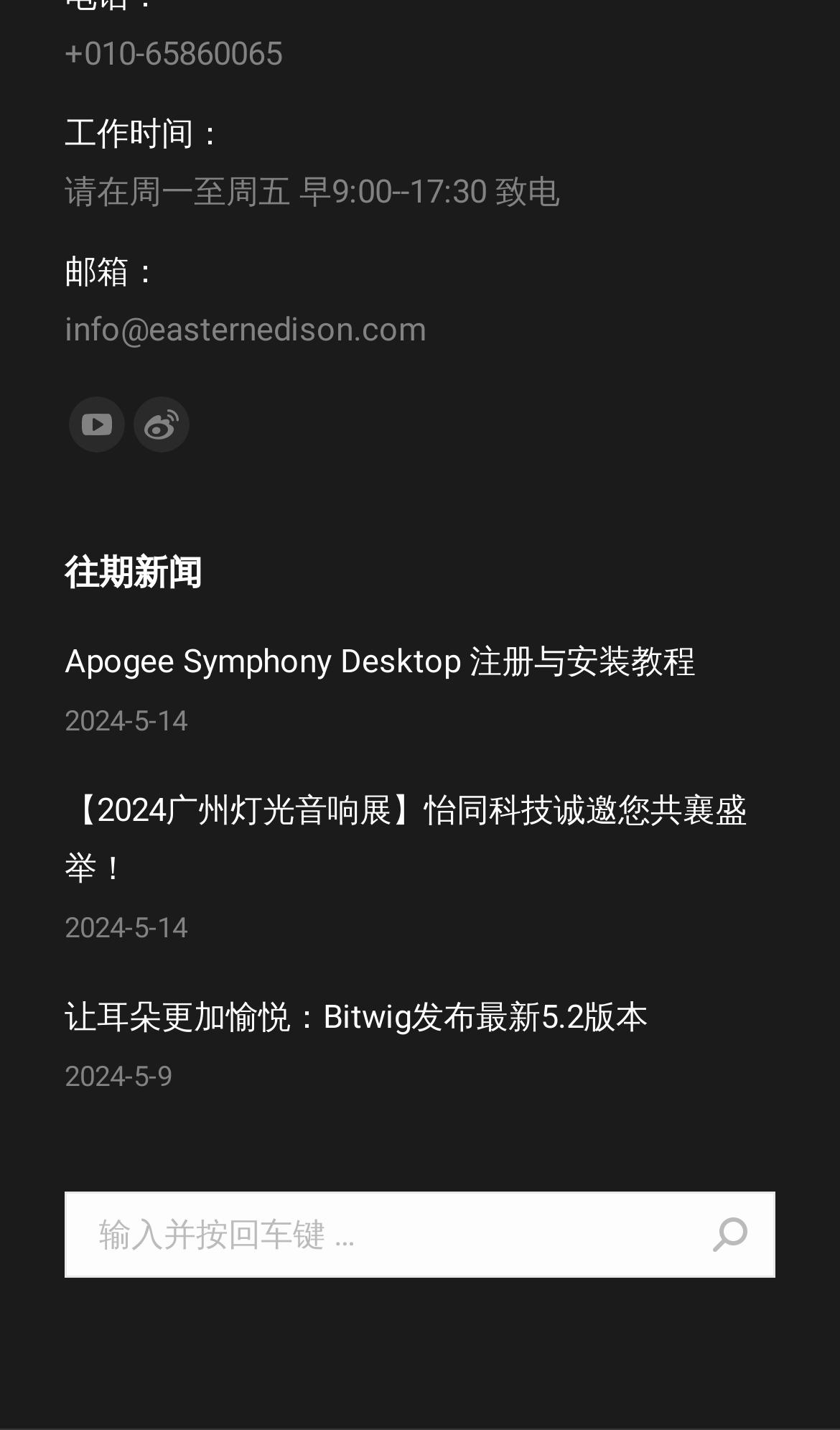Locate the bounding box coordinates of the UI element described by: "parent_node: Search: name="s" placeholder="输入并按回车键 …"". The bounding box coordinates should consist of four float numbers between 0 and 1, i.e., [left, top, right, bottom].

[0.077, 0.833, 0.923, 0.894]